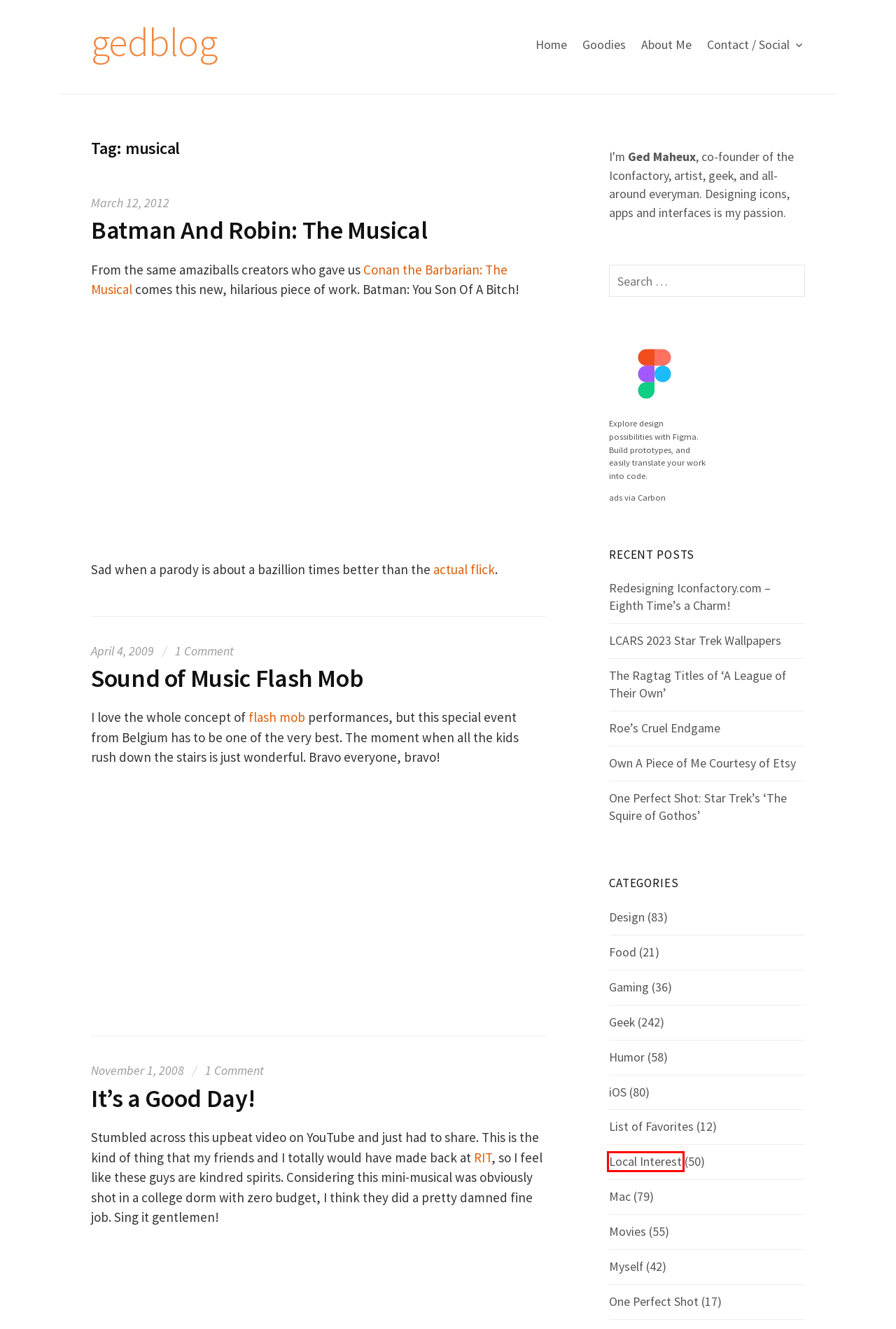Assess the screenshot of a webpage with a red bounding box and determine which webpage description most accurately matches the new page after clicking the element within the red box. Here are the options:
A. gedblog | Personal blog of Gedeon Maheux
B. The Ragtag Titles of ‘A League of Their Own’ | gedblog
C. Myself | gedblog
D. Food | gedblog
E. Mac | gedblog
F. Local Interest | gedblog
G. About Me | gedblog
H. One Perfect Shot: Star Trek’s ‘The Squire of Gothos’ | gedblog

F